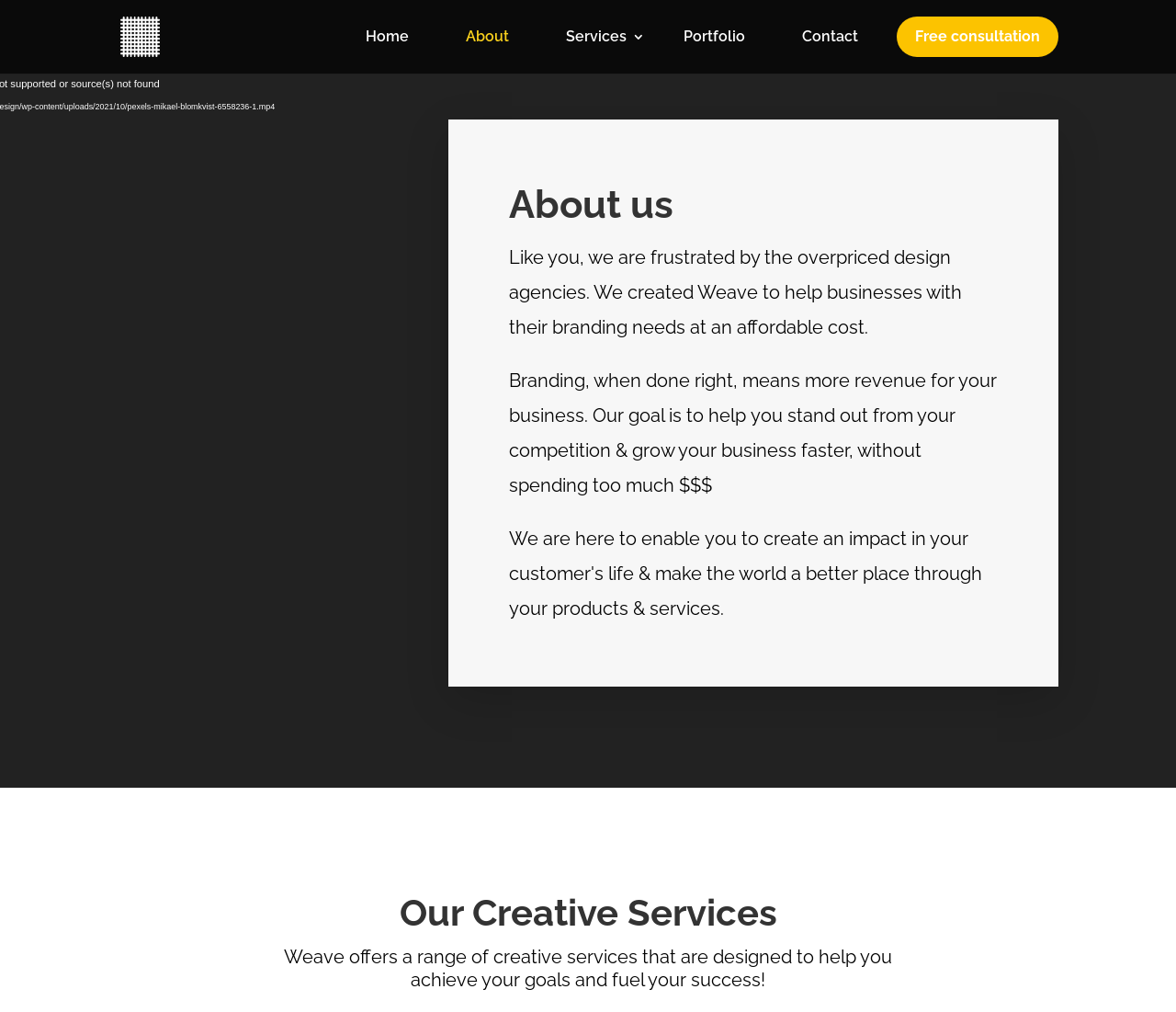What services does the company offer?
Use the information from the image to give a detailed answer to the question.

I determined the answer by looking at the heading element that says 'Our Creative Services' and the subsequent StaticText element that describes the services, which indicates that the company offers creative services.